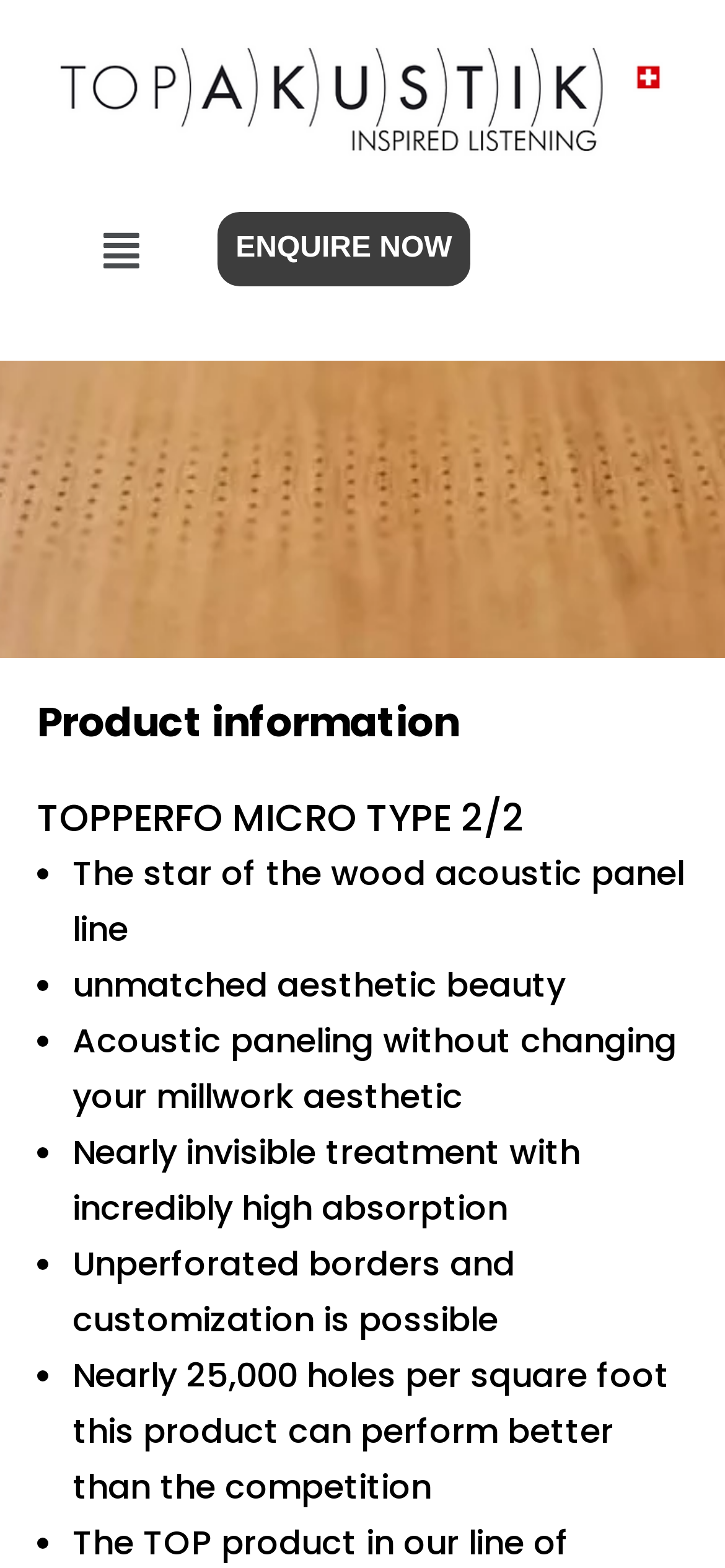What is the benefit of this acoustic panel?
Deliver a detailed and extensive answer to the question.

I found the benefit of this acoustic panel by looking at the list of features, which includes 'unmatched aesthetic beauty' as one of the points. This is indicated by the list marker '•' followed by the static text element with the content 'unmatched aesthetic beauty'.